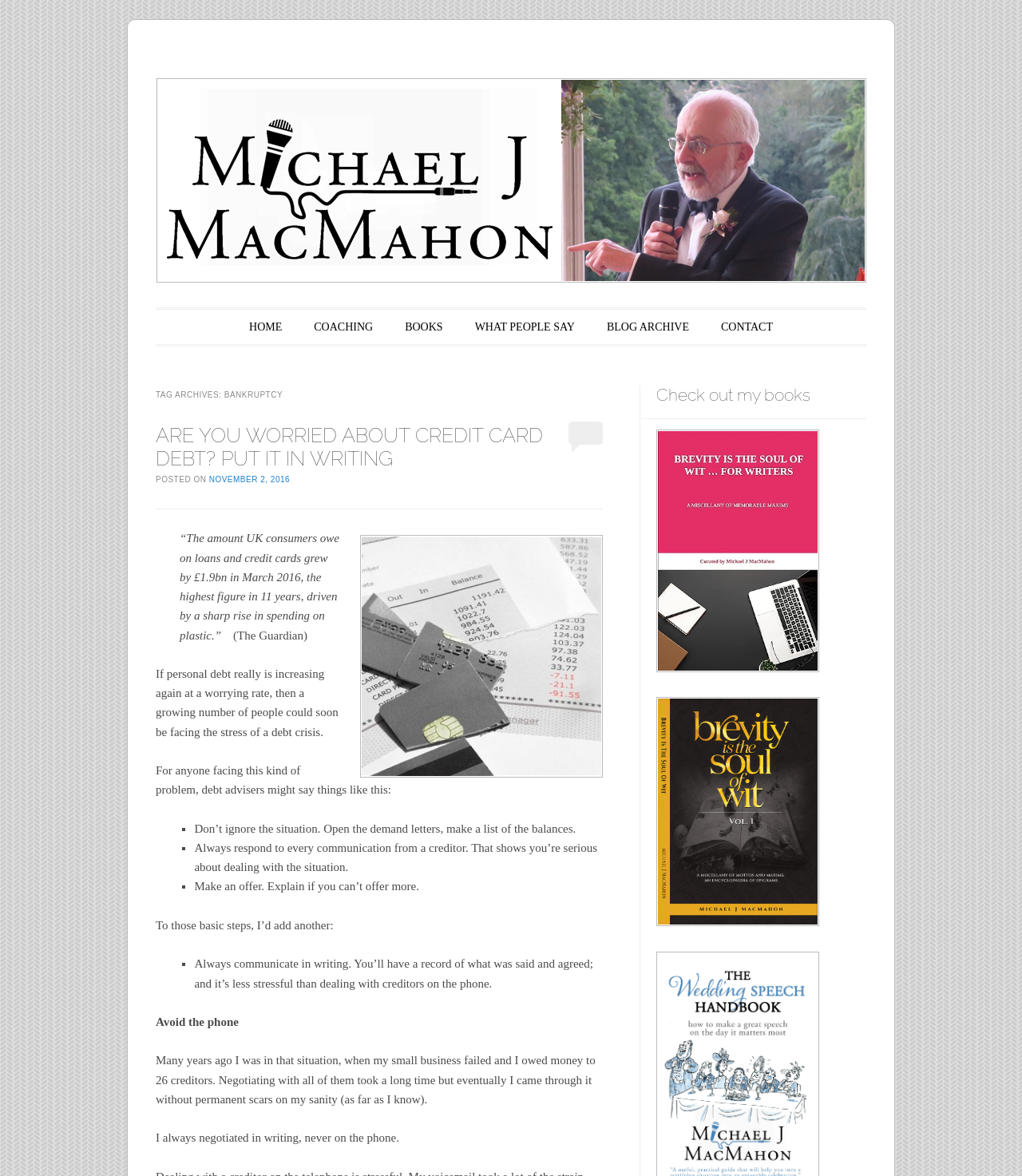Identify the bounding box coordinates for the element you need to click to achieve the following task: "View the 'BLOG ARCHIVE'". The coordinates must be four float values ranging from 0 to 1, formatted as [left, top, right, bottom].

[0.586, 0.268, 0.682, 0.289]